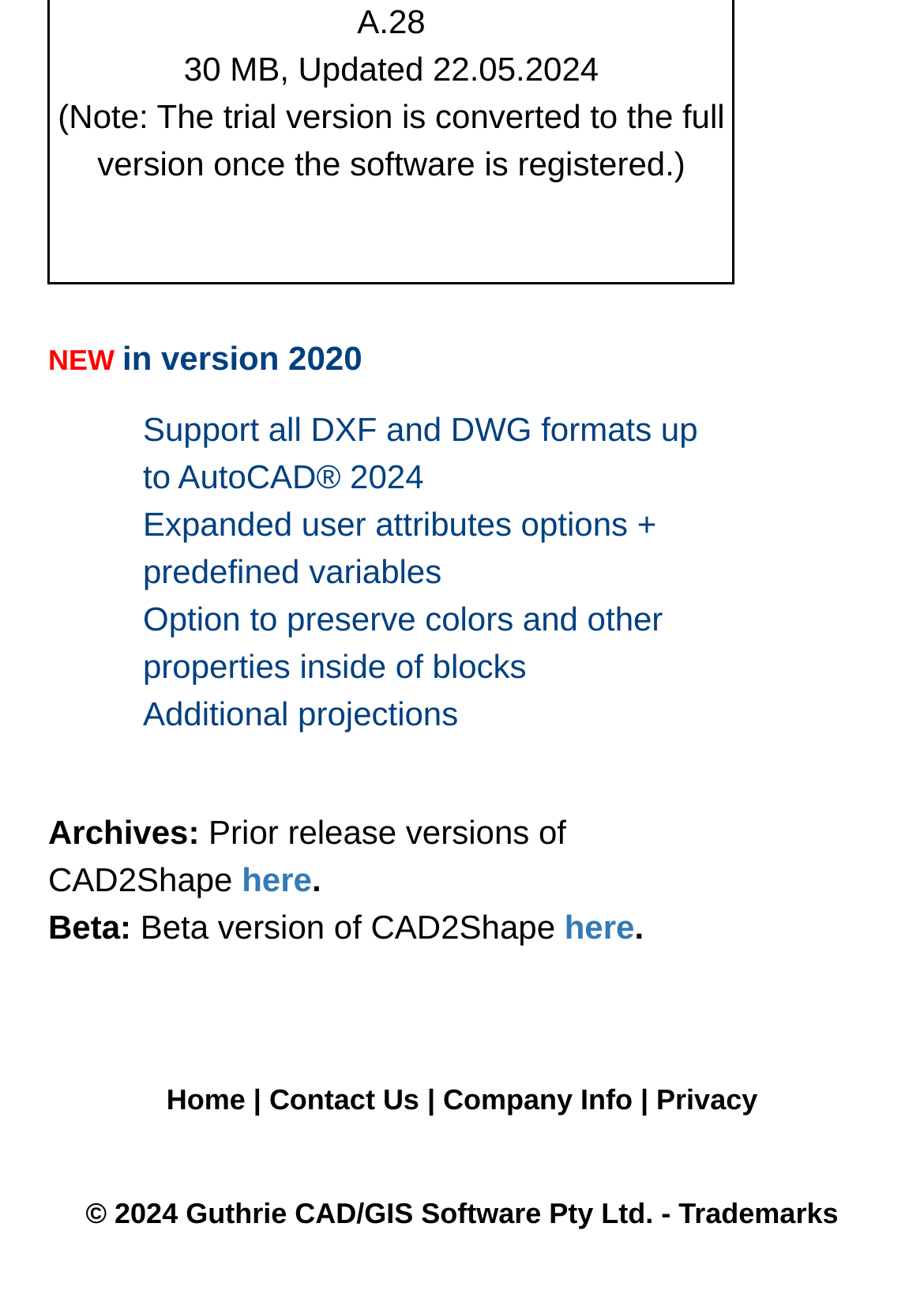What is the latest version of AutoCAD supported?
Use the screenshot to answer the question with a single word or phrase.

2024